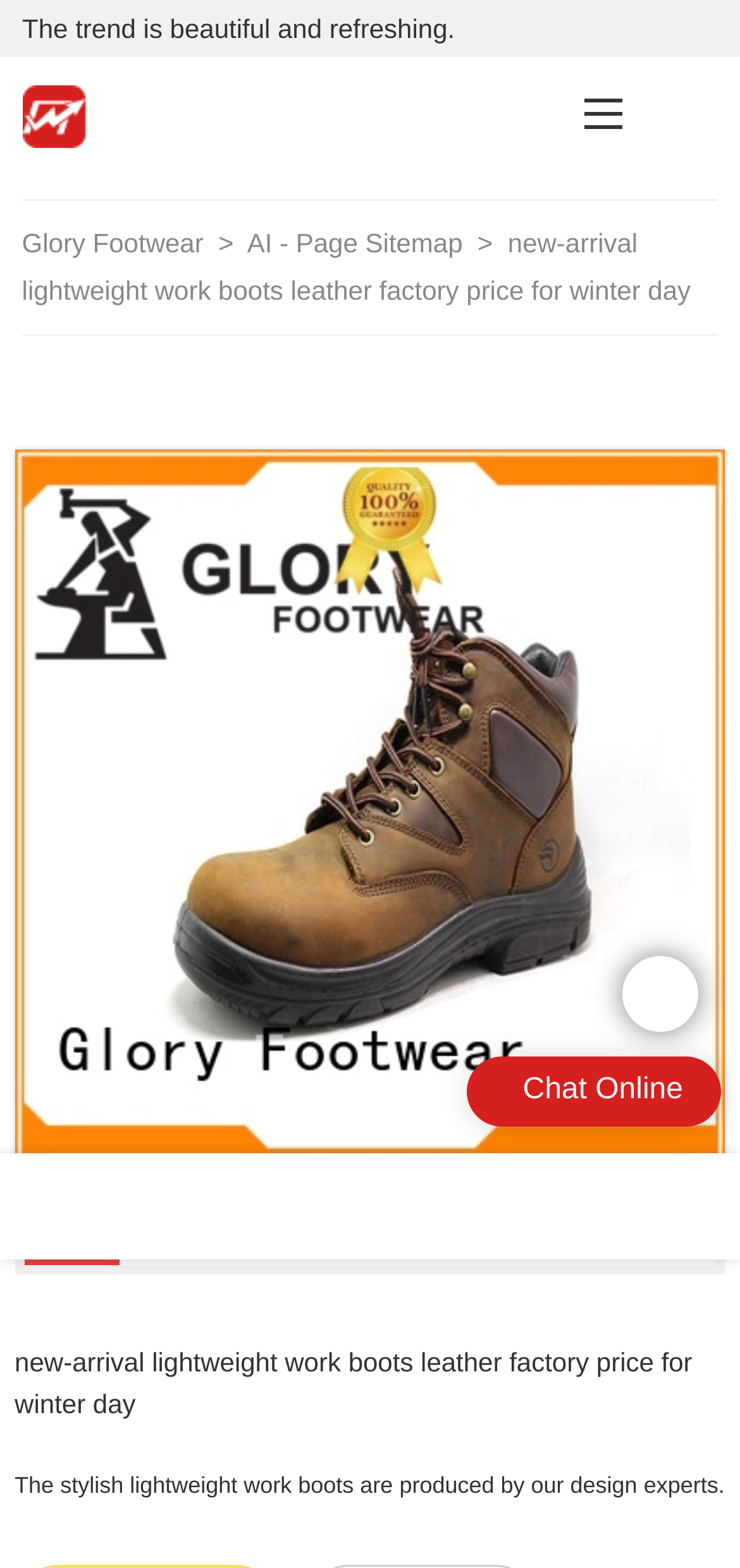From the image, can you give a detailed response to the question below:
What is the season the work boots are suitable for?

The season the work boots are suitable for is winter, as mentioned in the text description 'new-arrival lightweight work boots leather factory price for winter day'.